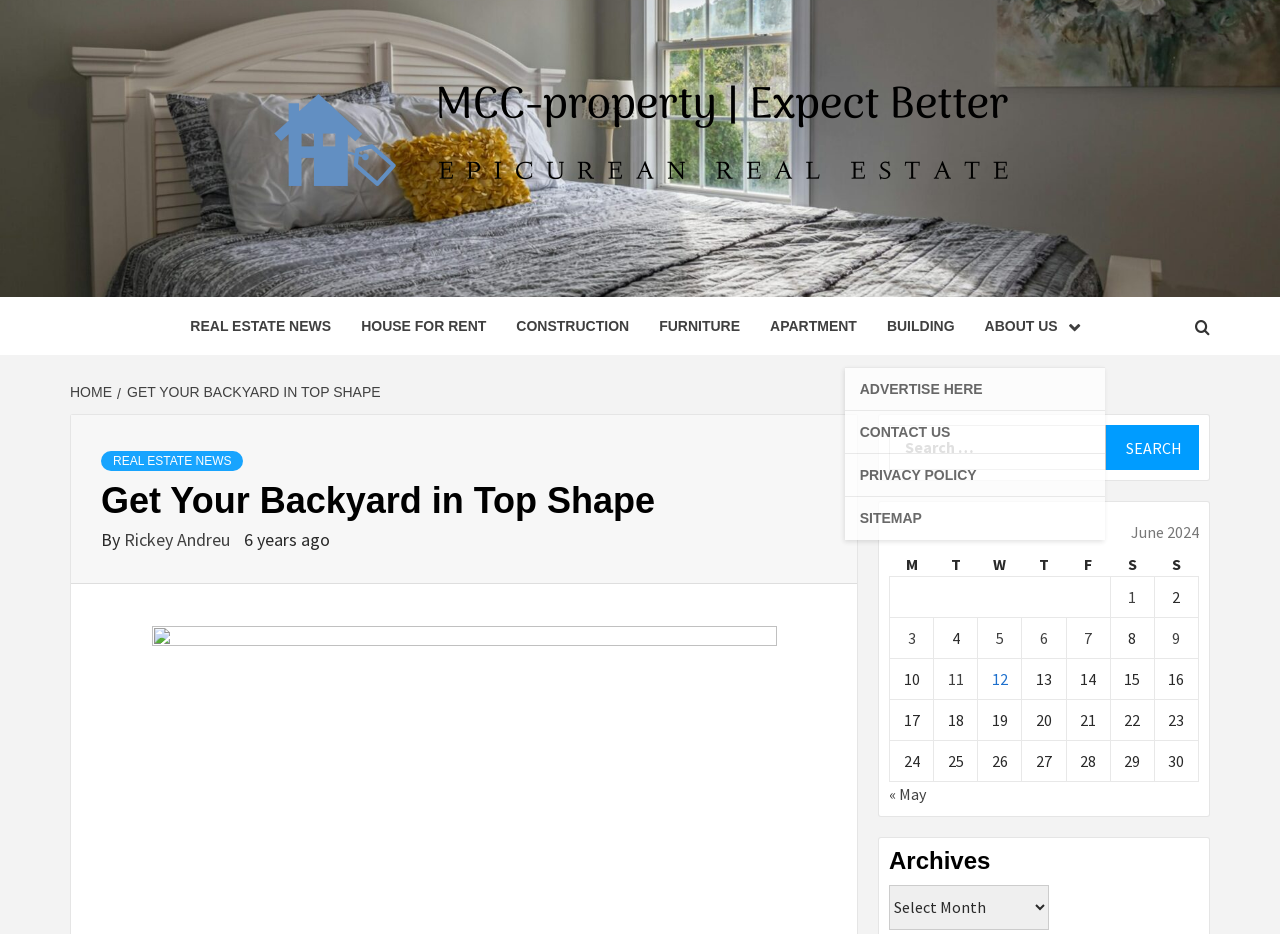What is the topic of the article?
Could you please answer the question thoroughly and with as much detail as possible?

I found the answer by looking at the heading element 'Get Your Backyard in Top Shape' located at [0.079, 0.515, 0.646, 0.558] which is a prominent element on the webpage, suggesting it is the topic of the article.